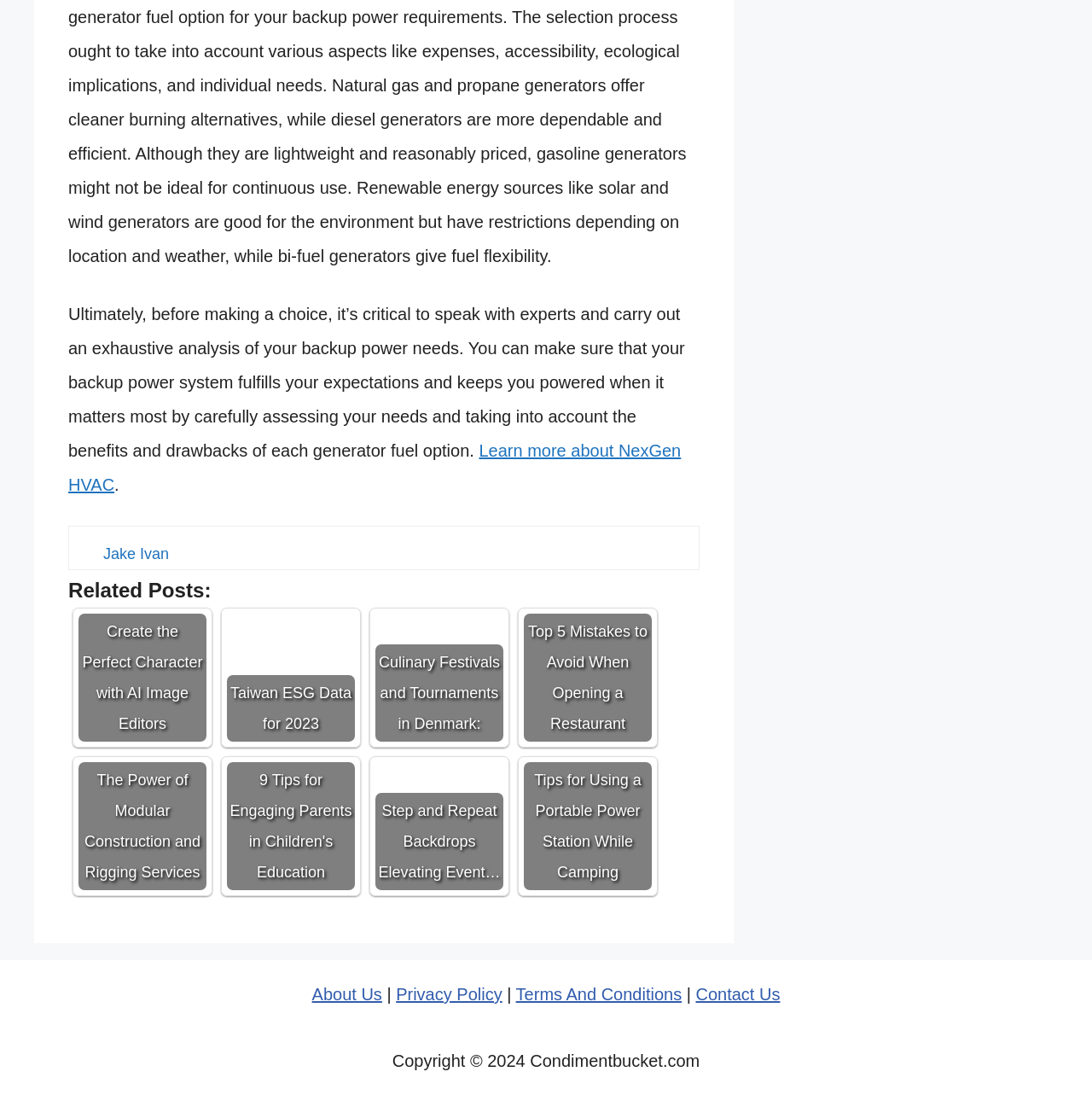What is the purpose of the 'Learn more about NexGen HVAC' link?
Give a one-word or short-phrase answer derived from the screenshot.

To learn more about NexGen HVAC